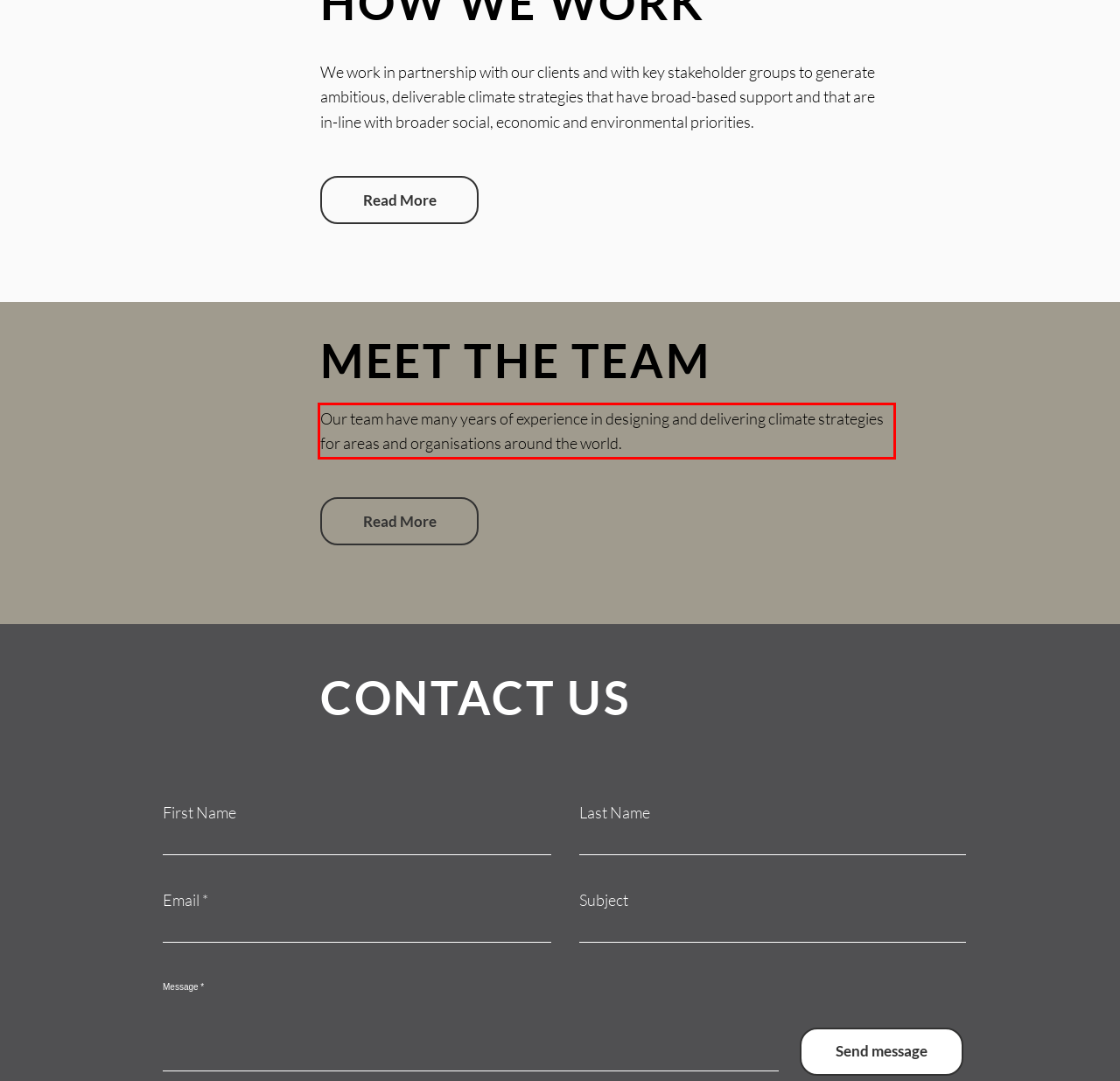Using the provided webpage screenshot, recognize the text content in the area marked by the red bounding box.

Our team have many years of experience in designing and delivering climate strategies for areas and organisations around the world.